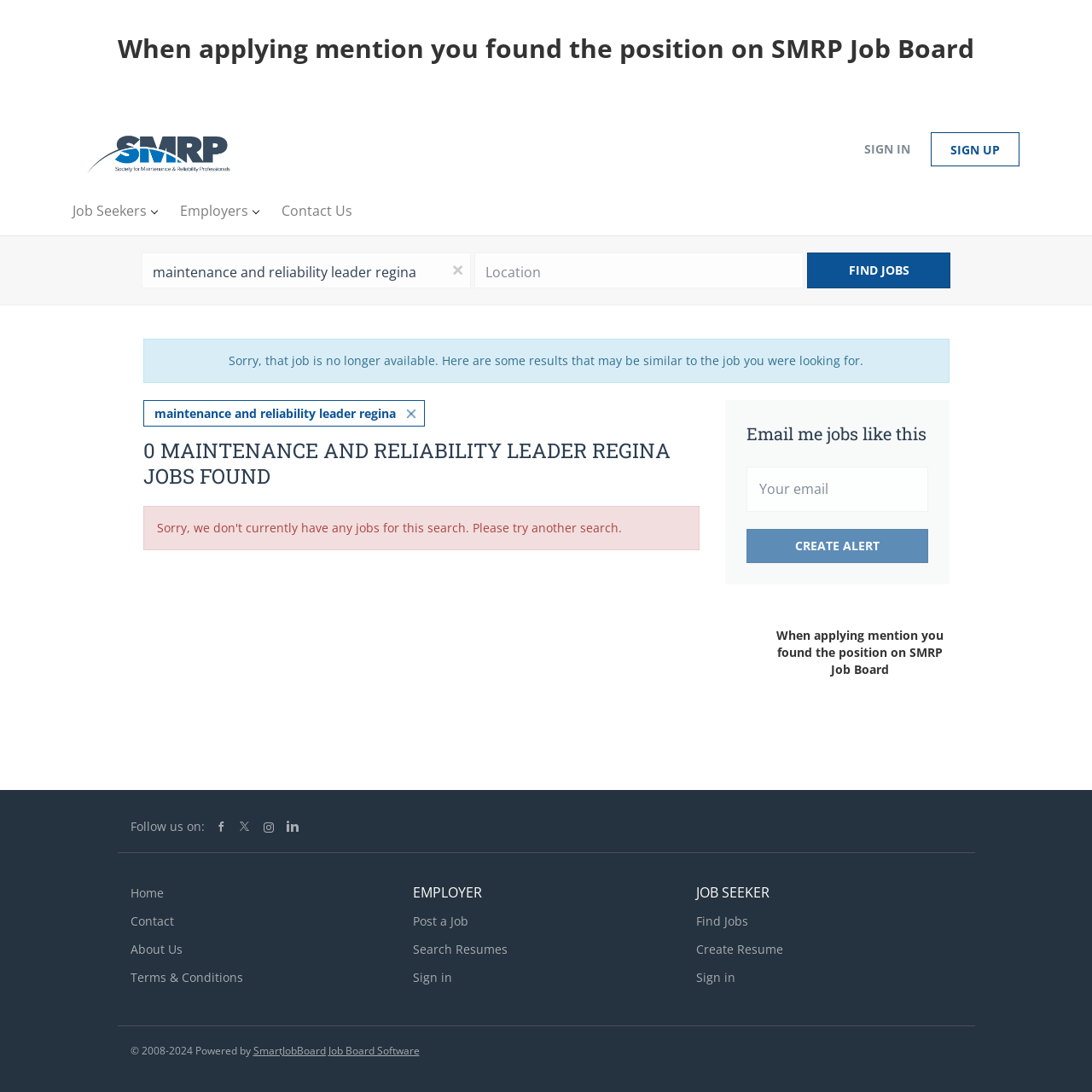Give a concise answer using one word or a phrase to the following question:
What is the purpose of this webpage?

Job search